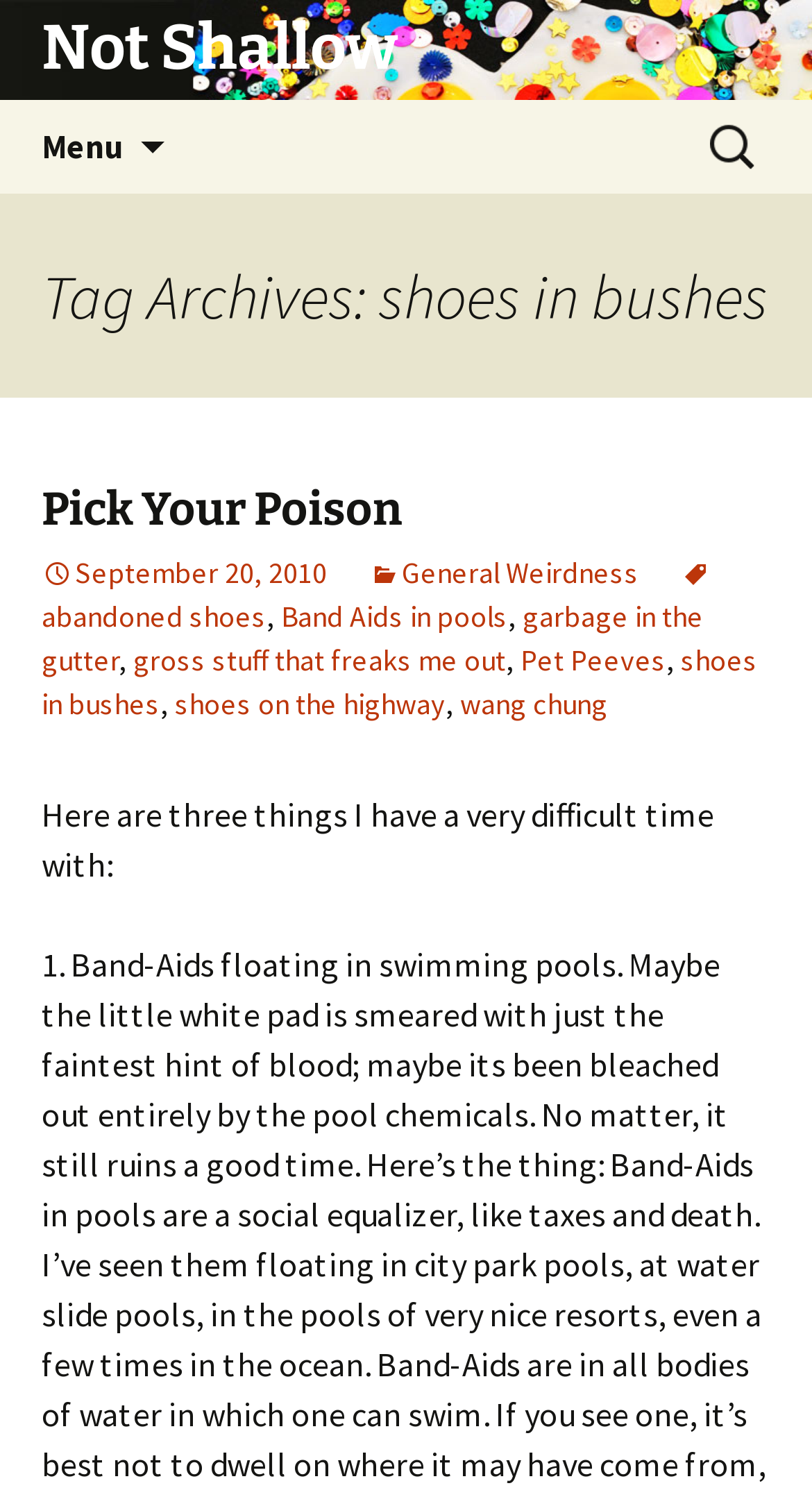Answer the question briefly using a single word or phrase: 
What is the title of the archive?

shoes in bushes